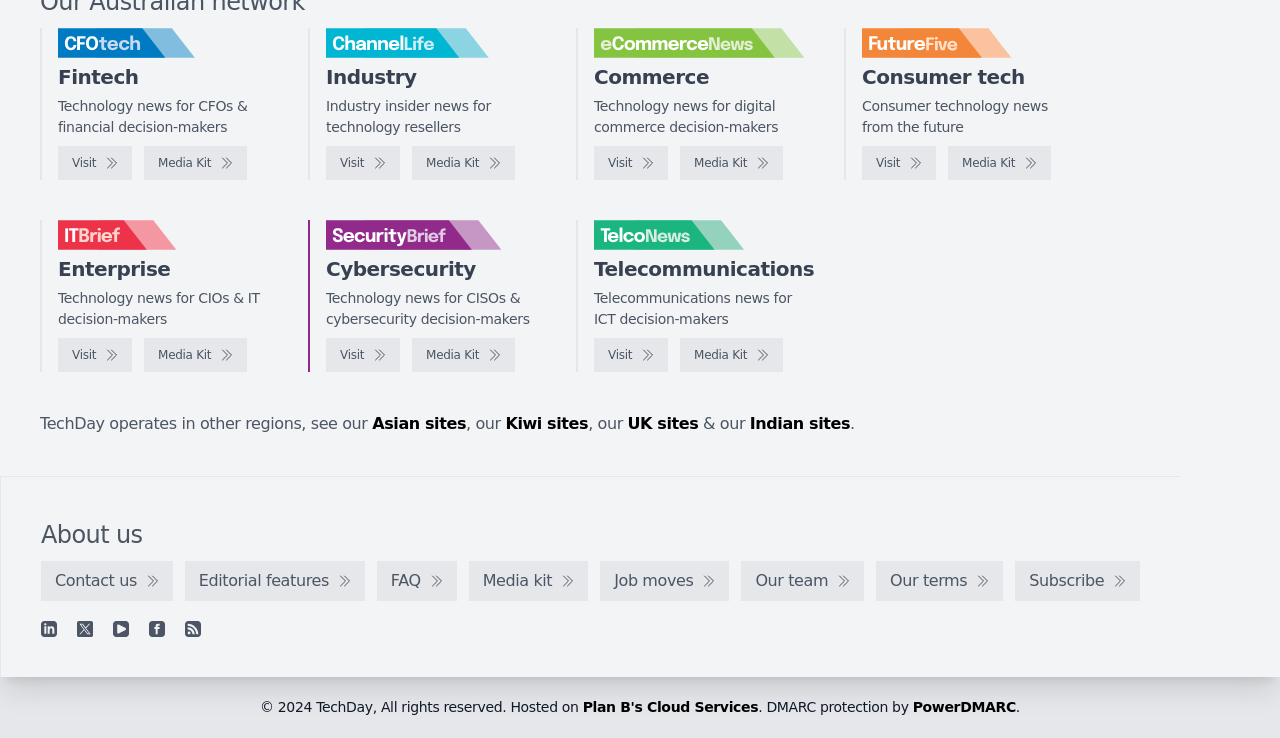Show the bounding box coordinates for the element that needs to be clicked to execute the following instruction: "Call the phone number". Provide the coordinates in the form of four float numbers between 0 and 1, i.e., [left, top, right, bottom].

None